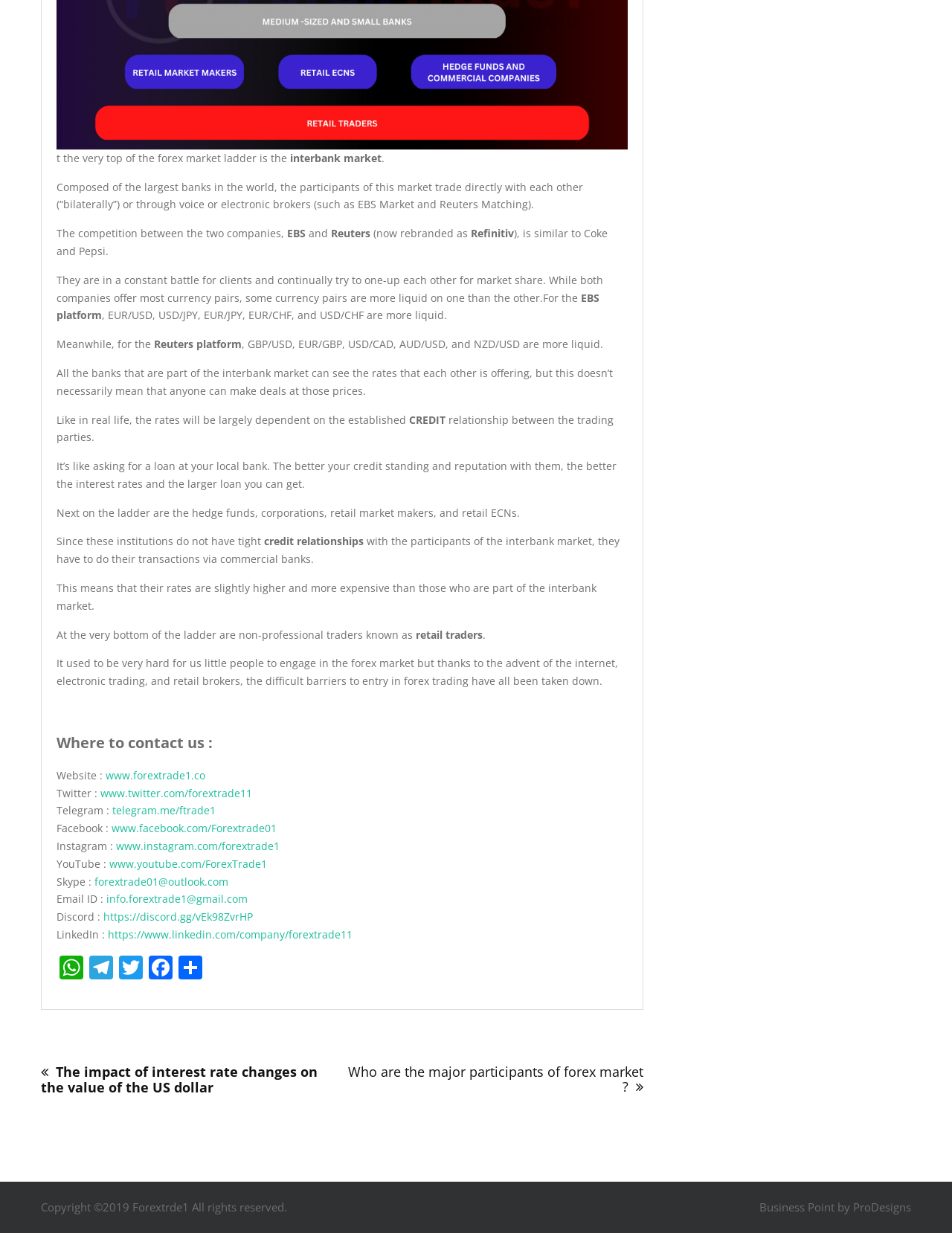Determine the bounding box coordinates of the region to click in order to accomplish the following instruction: "View December 2015 posts". Provide the coordinates as four float numbers between 0 and 1, specifically [left, top, right, bottom].

None